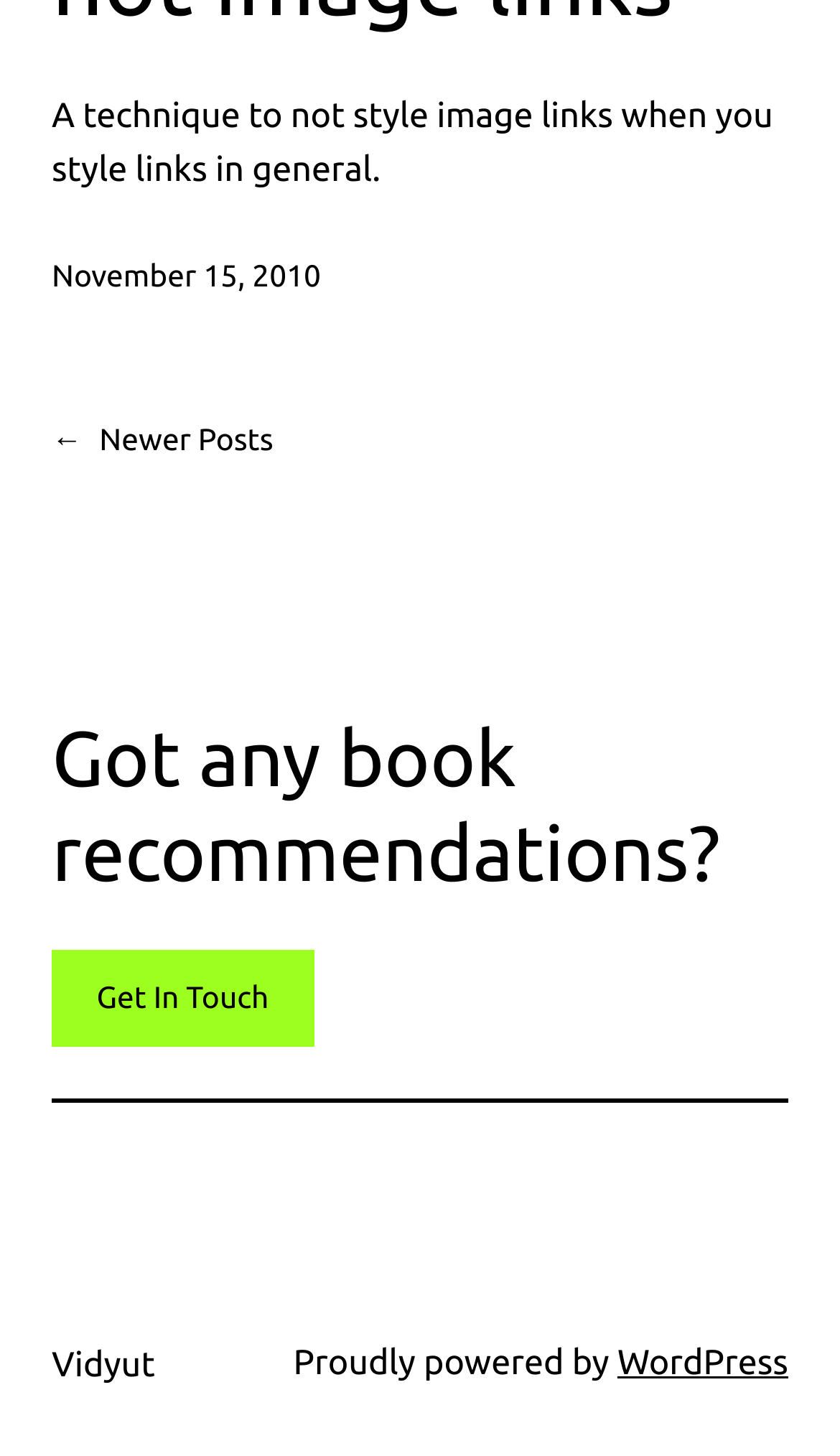Refer to the image and provide an in-depth answer to the question:
What is the topic of the first text?

The first text on the webpage is 'A technique to not style image links when you style links in general.' which indicates that the topic is about image links.